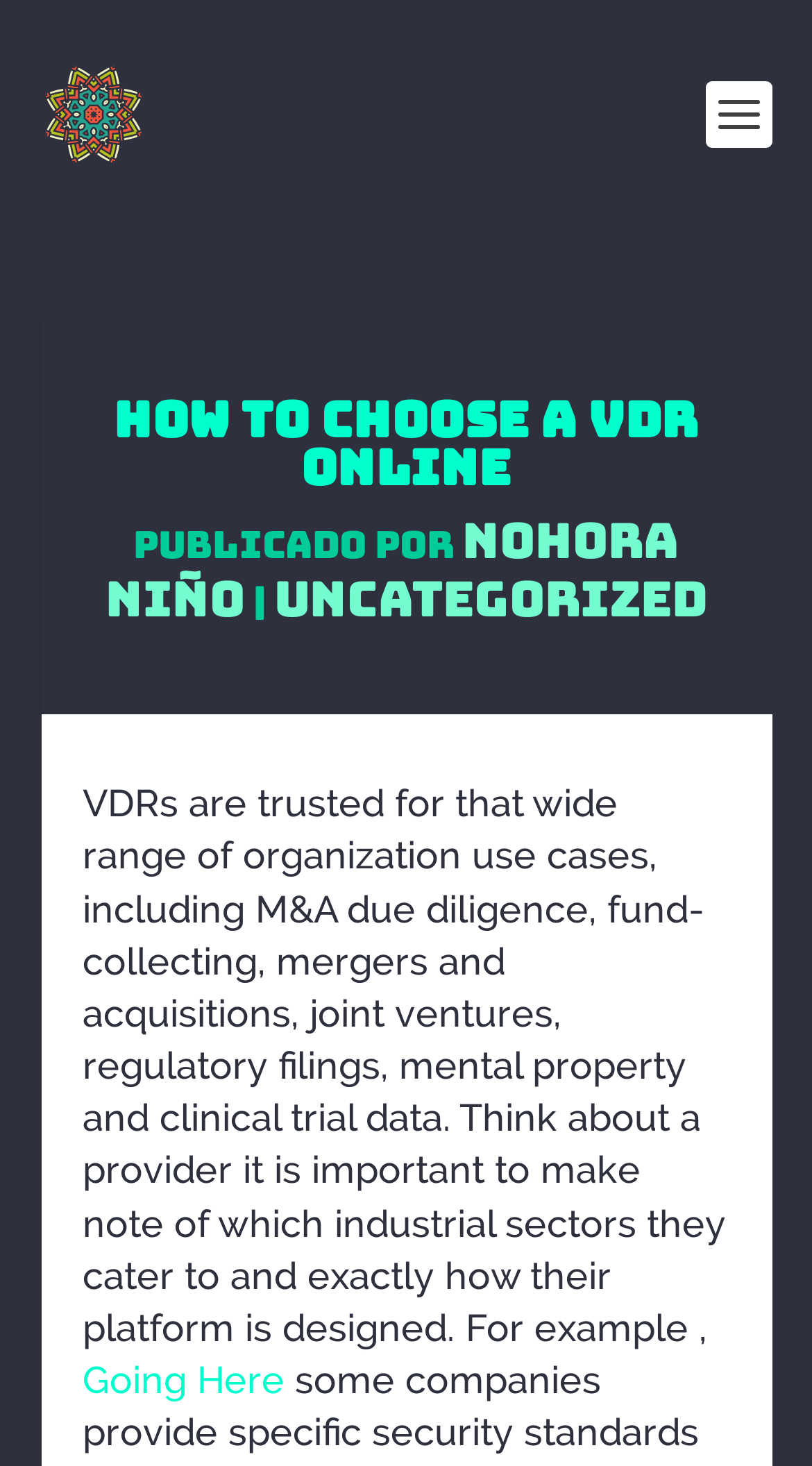Provide a short answer to the following question with just one word or phrase: What is the category of the article?

Uncategorized